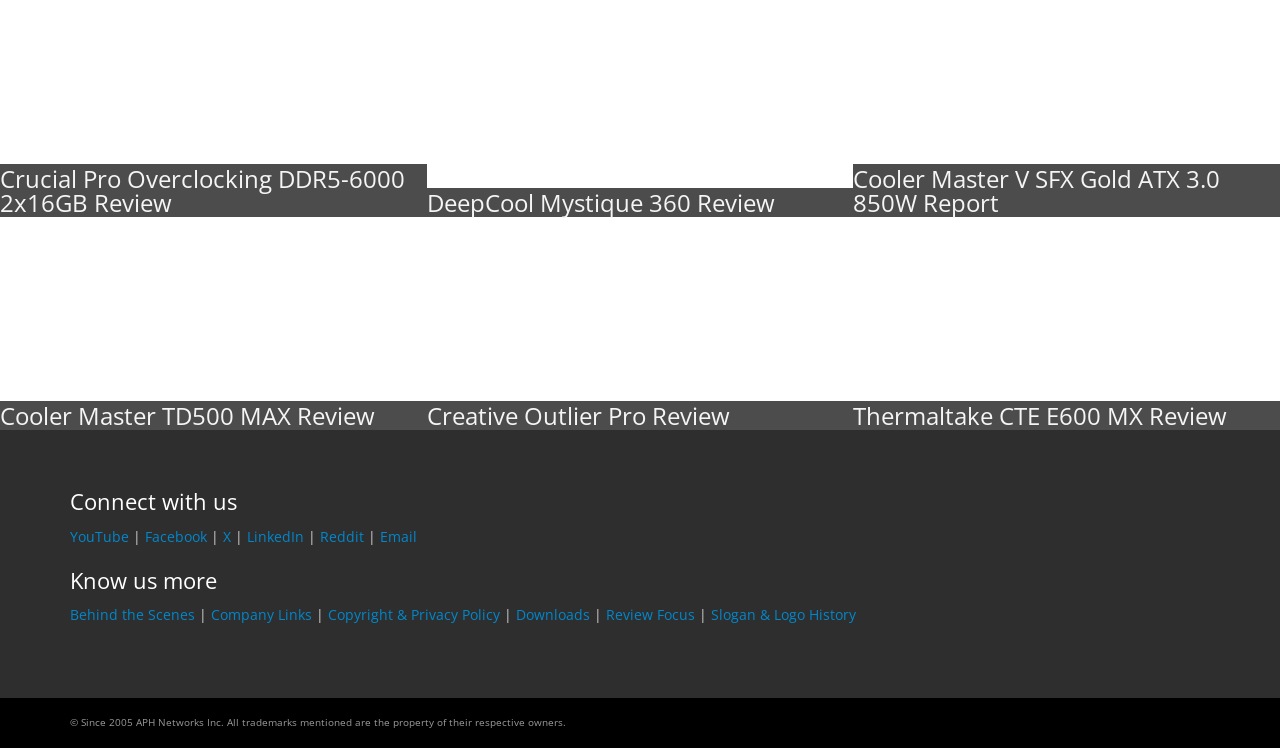Find the bounding box coordinates of the clickable region needed to perform the following instruction: "Read the review of Crucial Pro Overclocking DDR5-6000 2x16GB". The coordinates should be provided as four float numbers between 0 and 1, i.e., [left, top, right, bottom].

[0.0, 0.216, 0.316, 0.292]